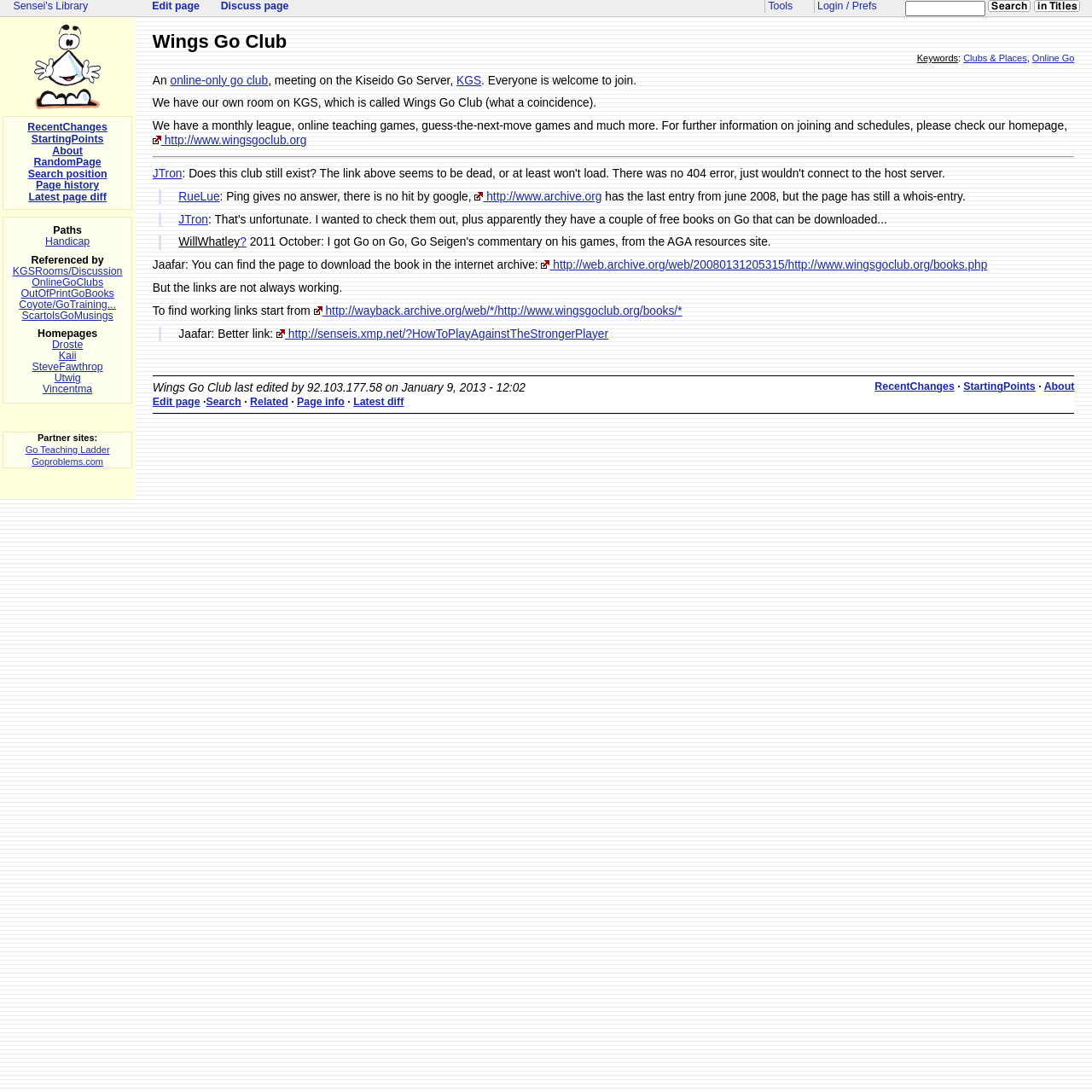Identify the coordinates of the bounding box for the element that must be clicked to accomplish the instruction: "Visit the homepage of Wings Go Club".

[0.14, 0.123, 0.281, 0.135]